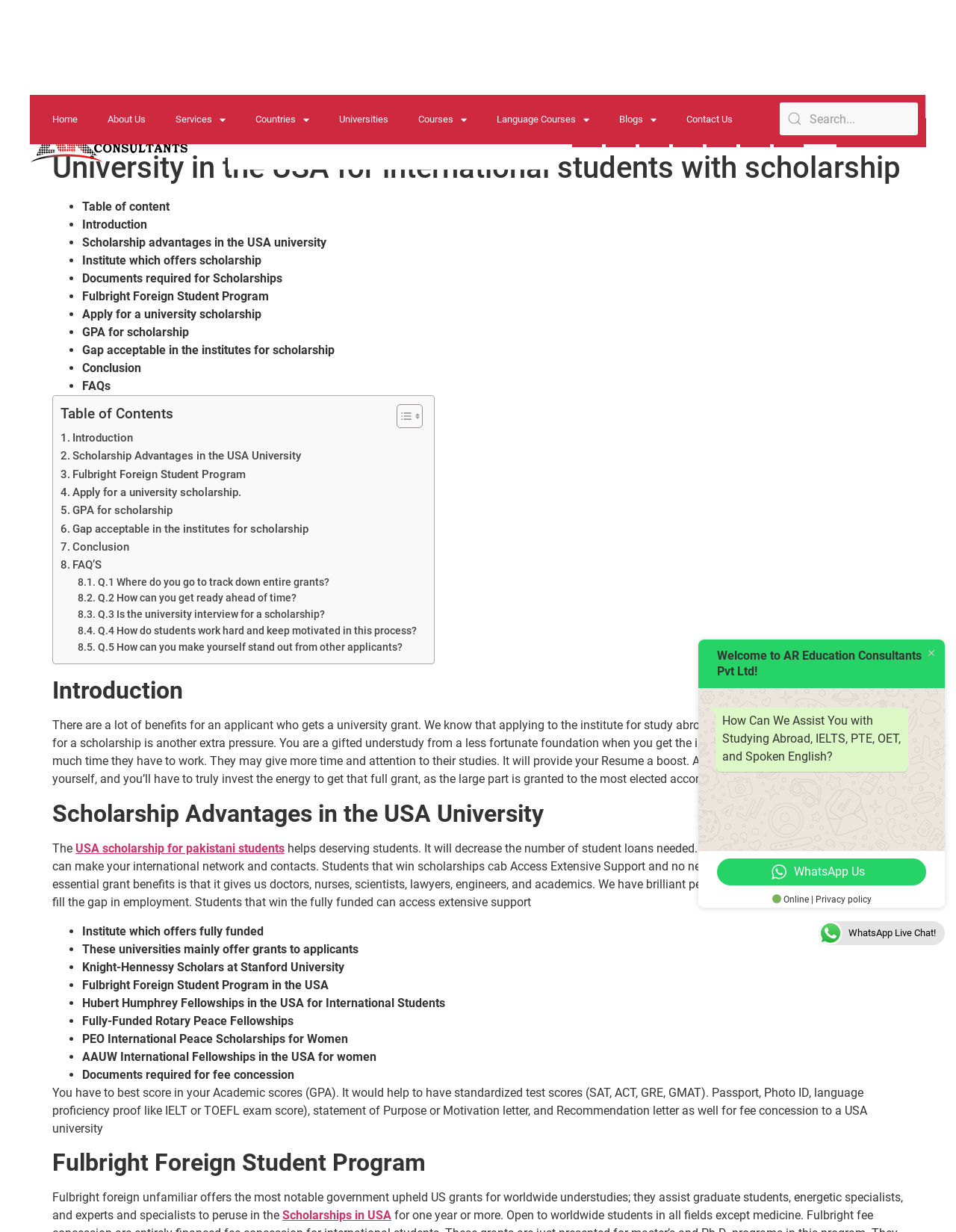What is the advantage of getting a university grant?
Look at the image and construct a detailed response to the question.

According to the webpage, one of the benefits of getting a university grant is that it will provide a boost to the student's resume, which can be found in the 'Introduction' section of the webpage.